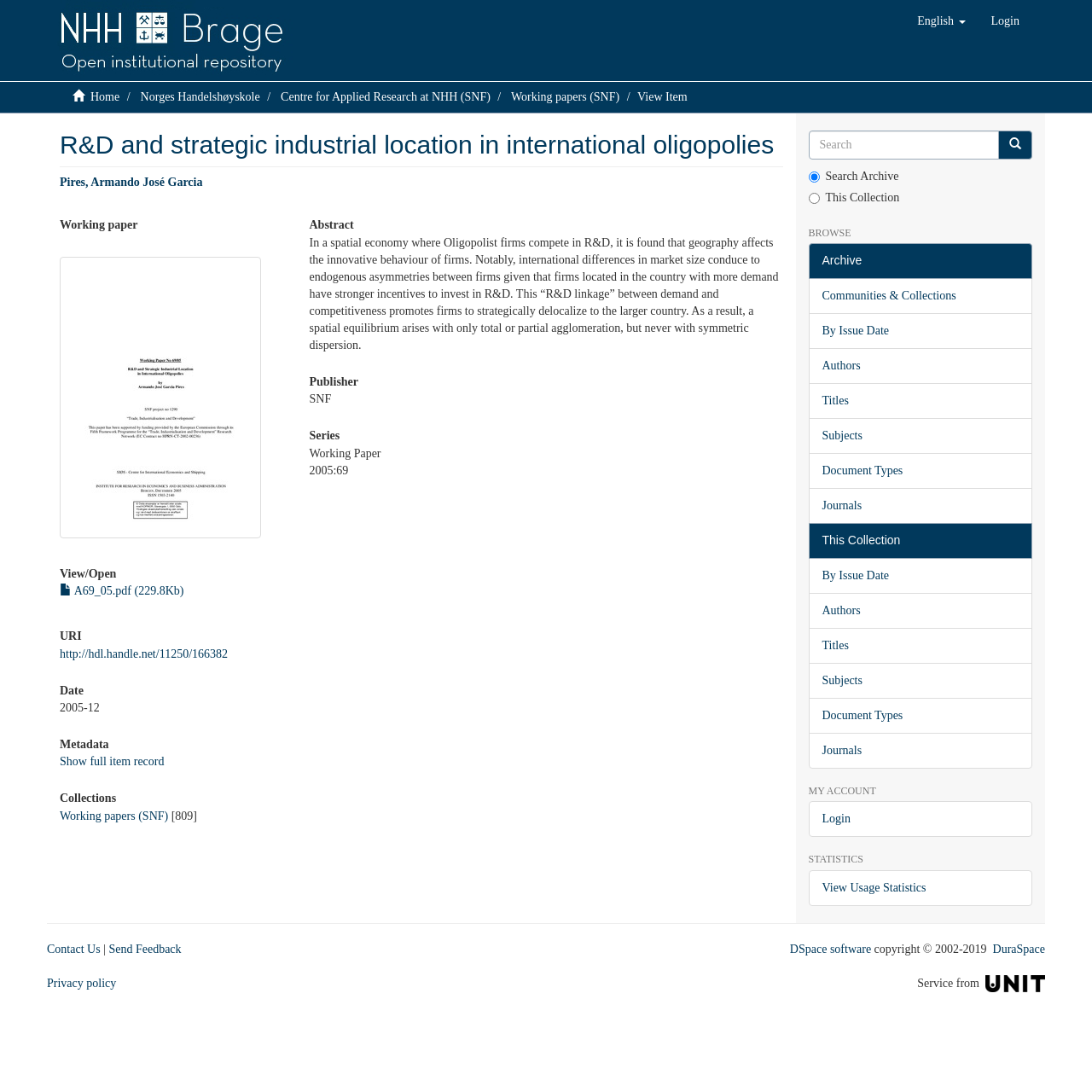Identify the bounding box coordinates for the element that needs to be clicked to fulfill this instruction: "Login to the system". Provide the coordinates in the format of four float numbers between 0 and 1: [left, top, right, bottom].

[0.896, 0.0, 0.945, 0.039]